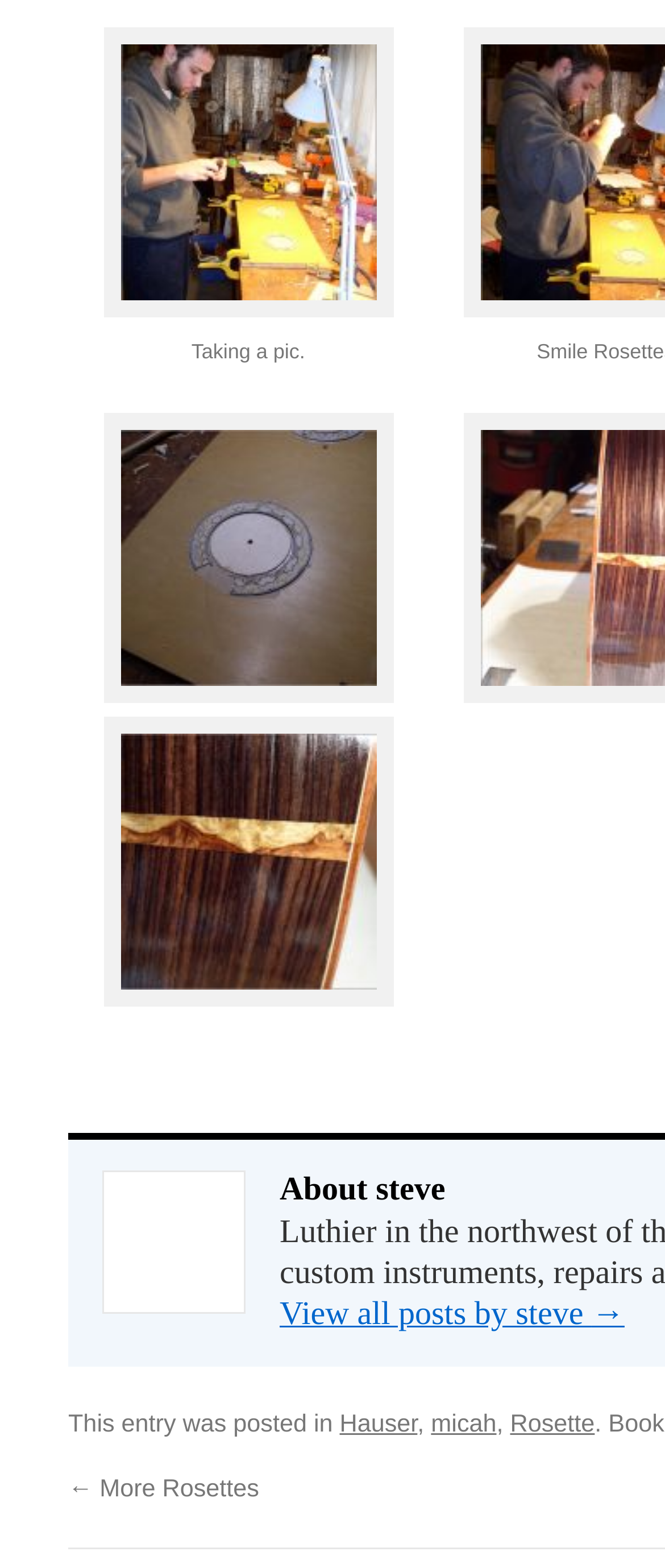From the element description: "← More Rosettes", extract the bounding box coordinates of the UI element. The coordinates should be expressed as four float numbers between 0 and 1, in the order [left, top, right, bottom].

[0.103, 0.983, 0.39, 1.0]